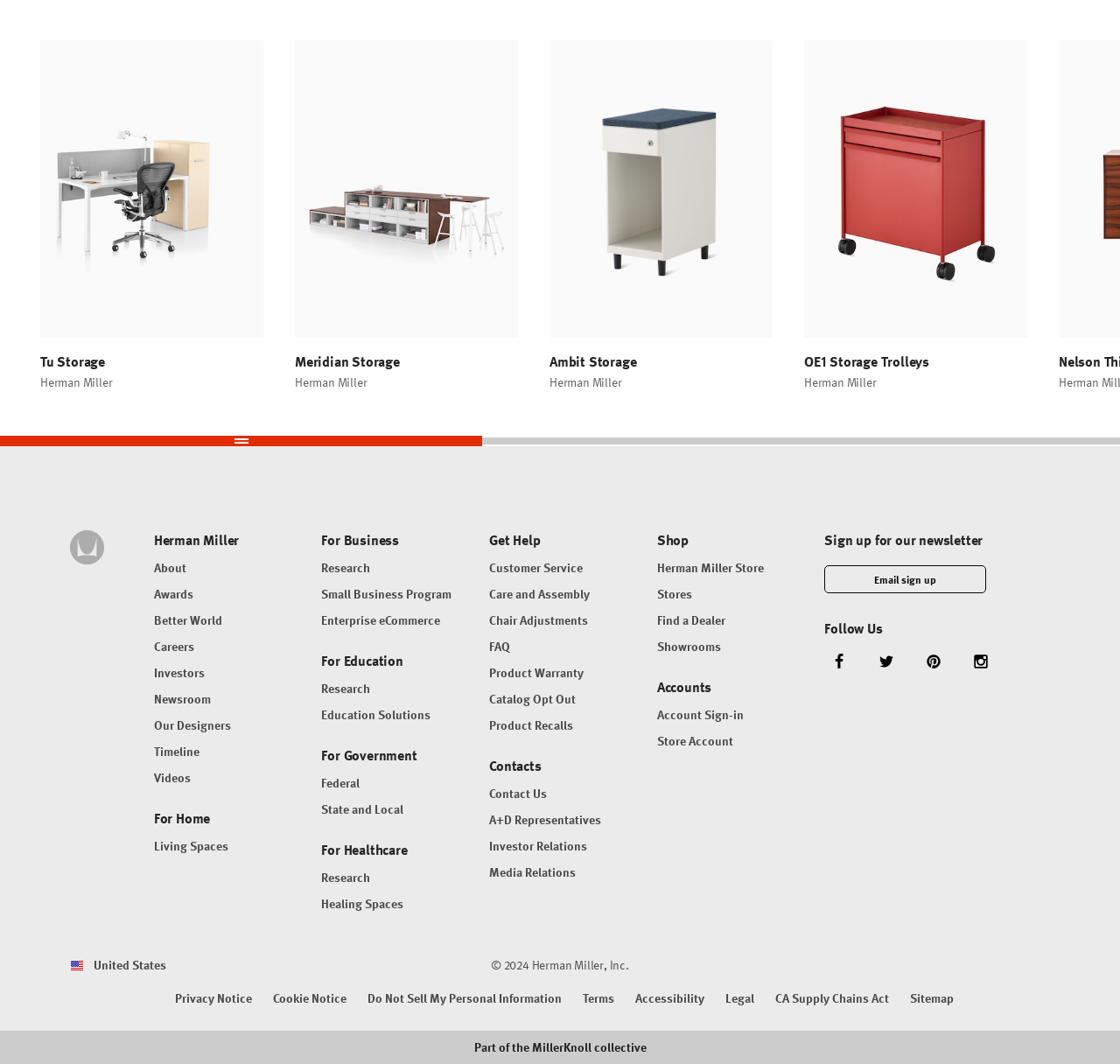What is the company name of the website?
Can you give a detailed and elaborate answer to the question?

The company name can be found in the heading 'Herman Miller' at the top of the webpage, and it is also mentioned in various links and text elements throughout the page.